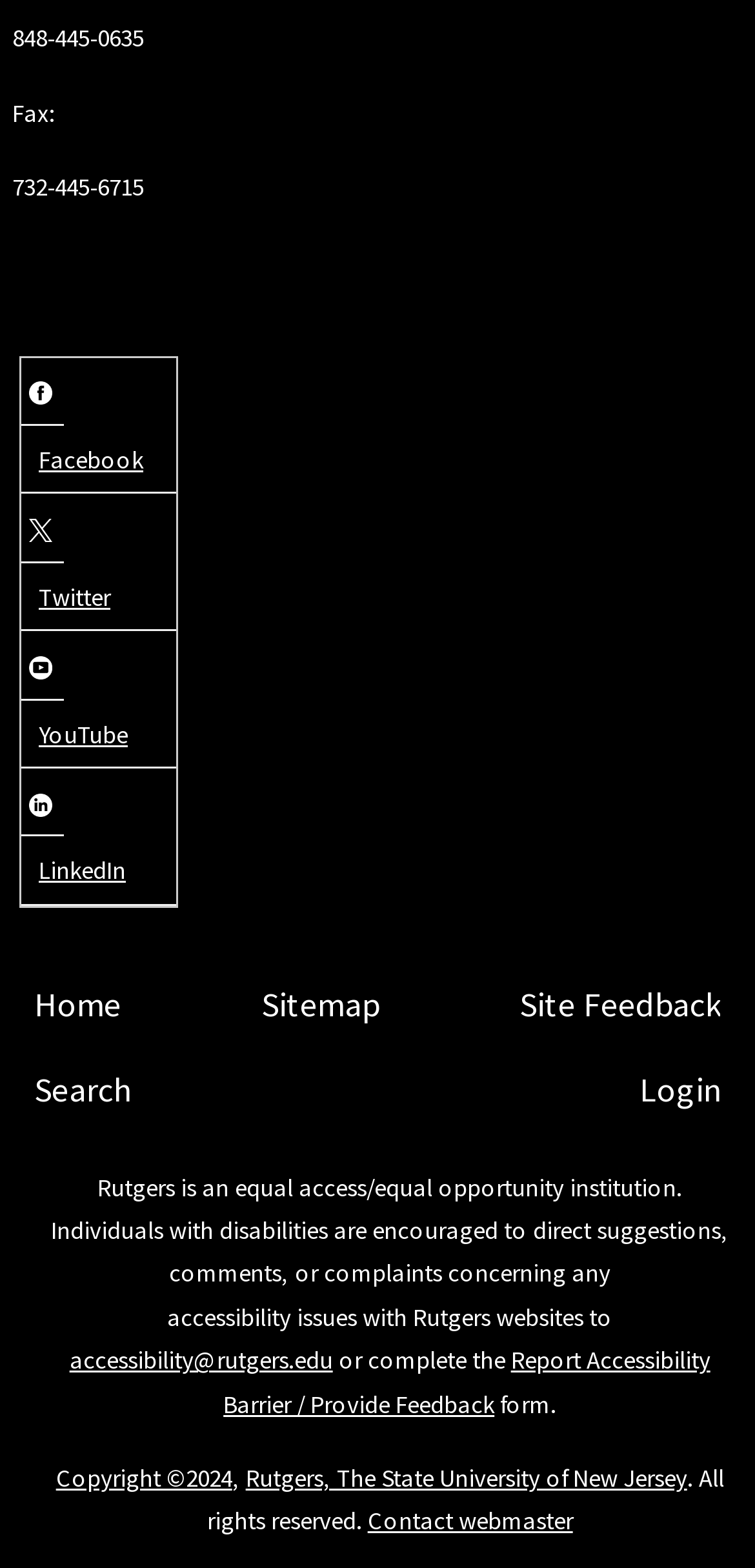Determine the bounding box coordinates of the target area to click to execute the following instruction: "Call the phone number."

[0.016, 0.014, 0.191, 0.034]